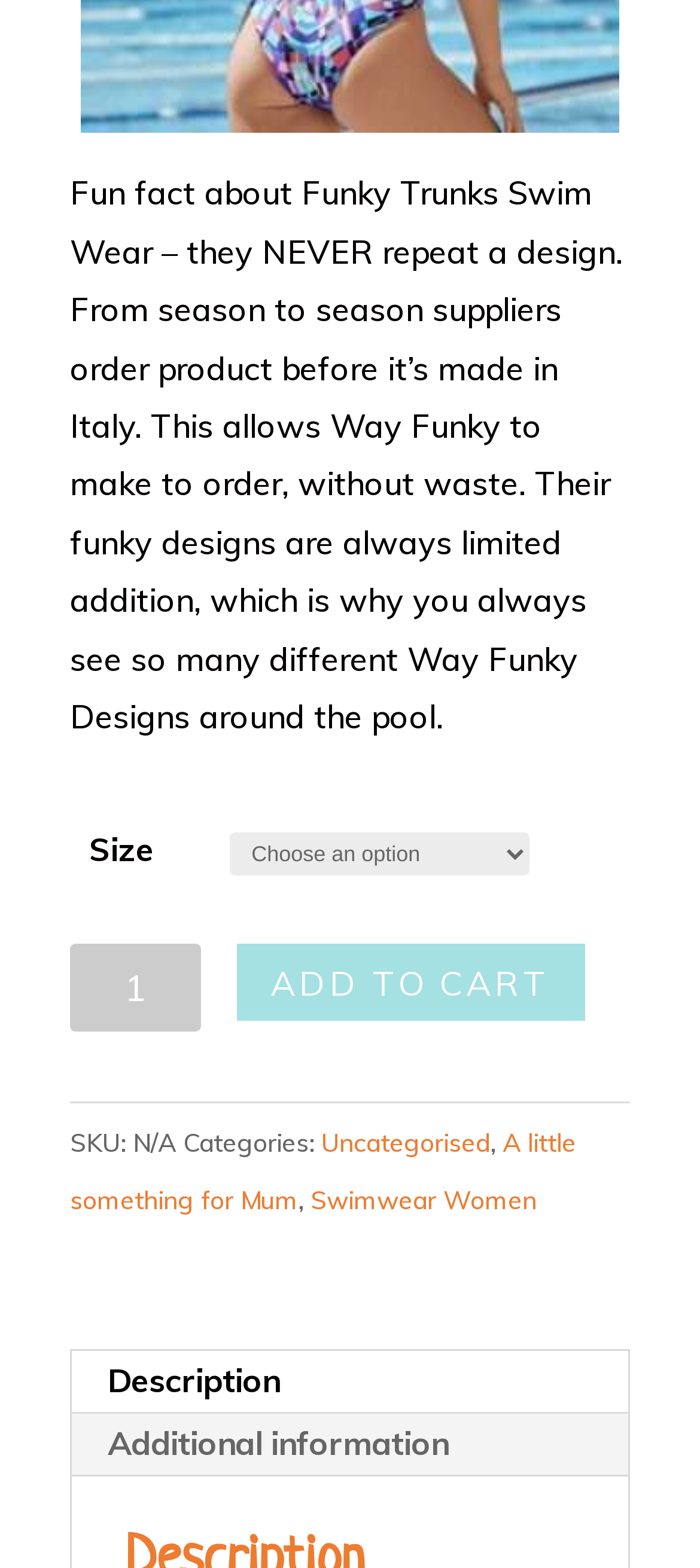Indicate the bounding box coordinates of the element that needs to be clicked to satisfy the following instruction: "View product description". The coordinates should be four float numbers between 0 and 1, i.e., [left, top, right, bottom].

[0.097, 0.861, 0.903, 0.901]